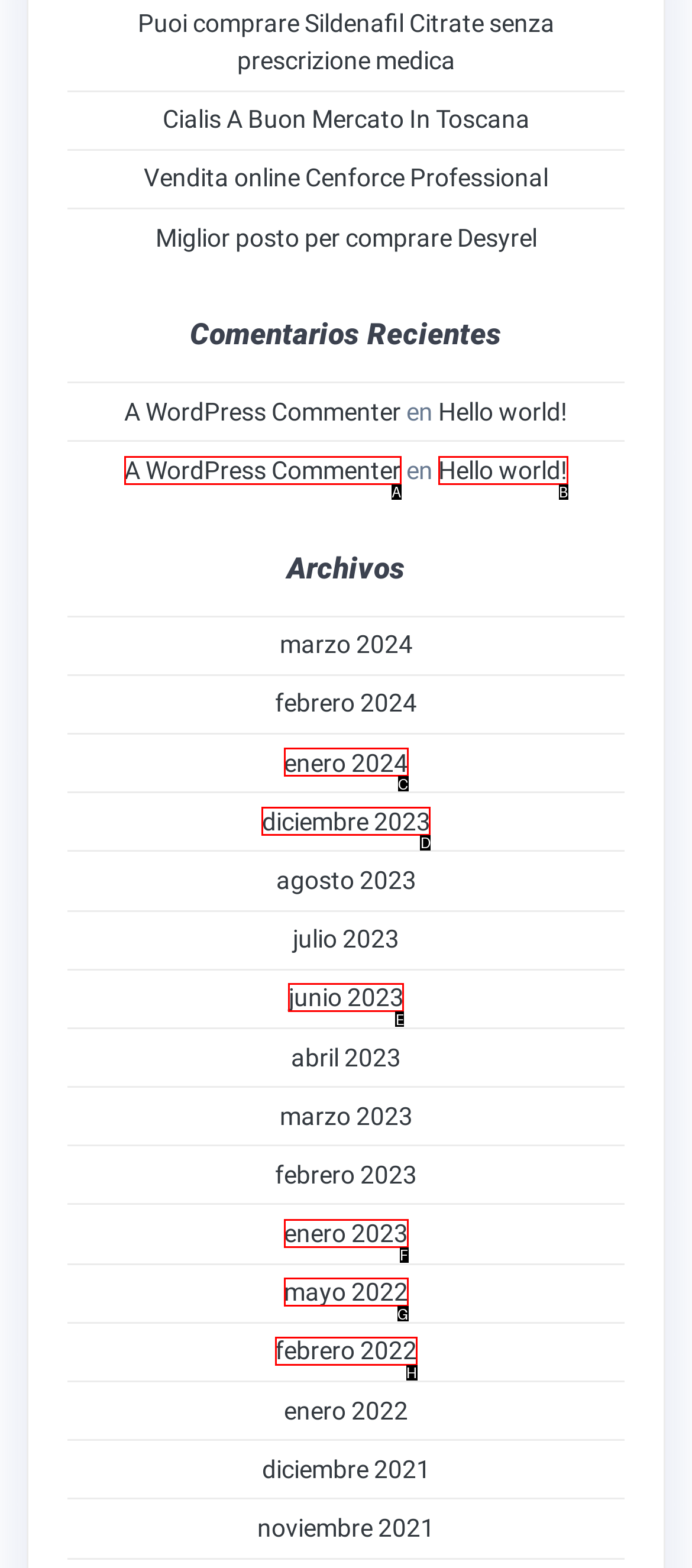Using the description: diciembre 2023, find the best-matching HTML element. Indicate your answer with the letter of the chosen option.

D